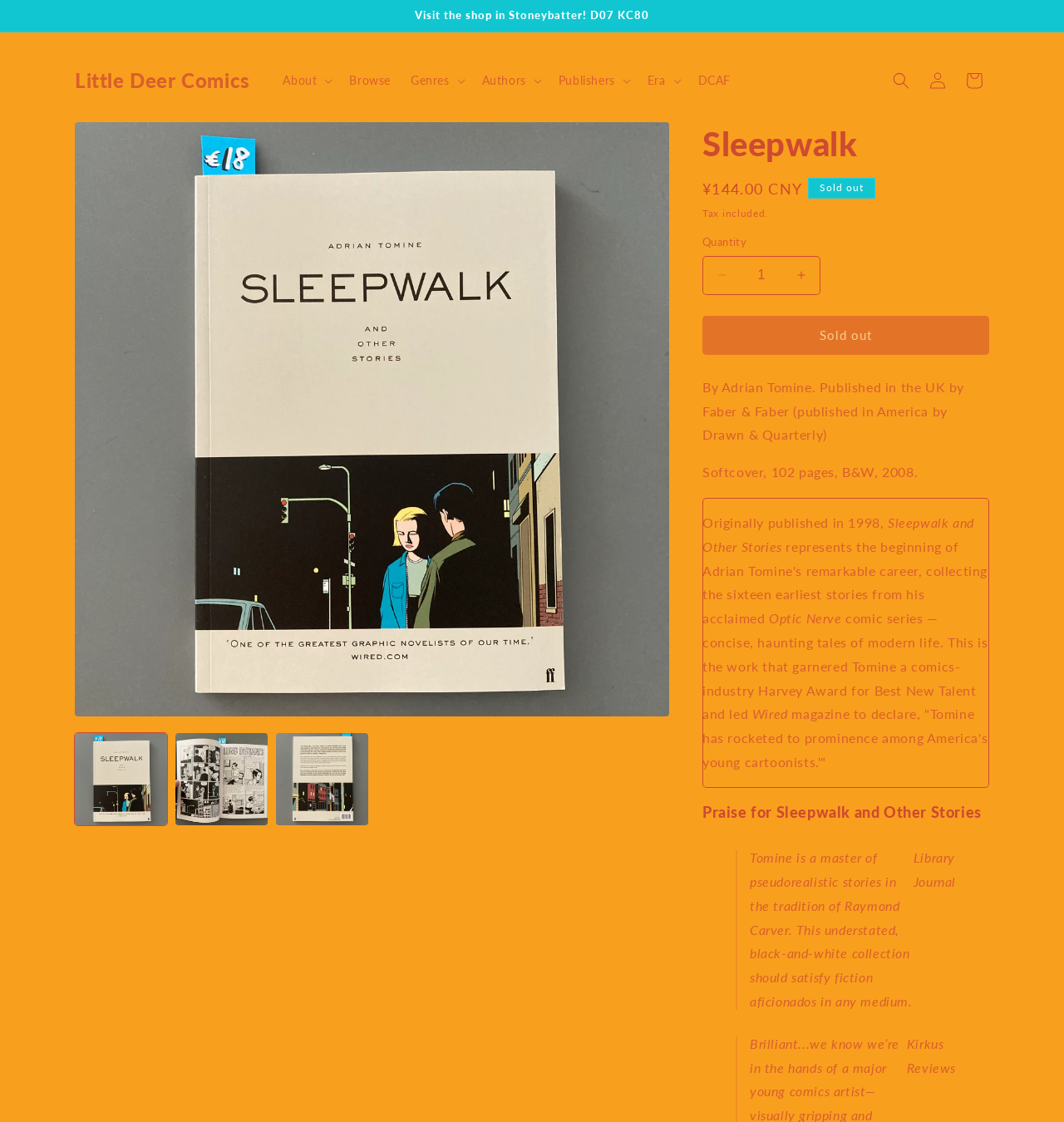What is the author of the book?
Based on the image, answer the question in a detailed manner.

I found the answer by analyzing the webpage's content, specifically the section that describes the book 'Sleepwalk and Other Stories'. The text mentions 'By Adrian Tomine' as the author of the book.